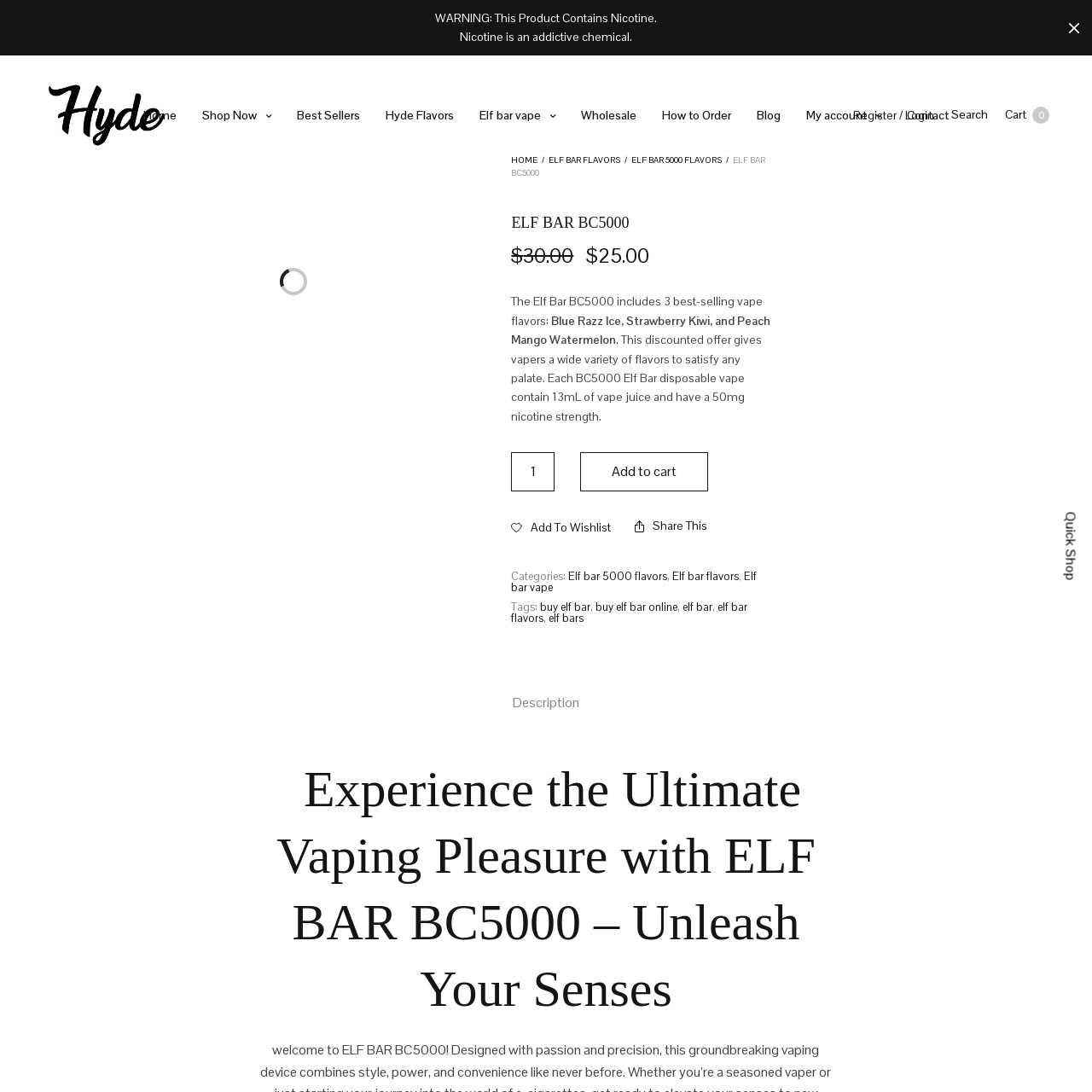Please provide a comprehensive description of the image that is enclosed within the red boundary.

The image features a stylized icon related to vaping, specifically representing the Elf Bar BC5000 product. It may signify various attractive vape flavors available under the Elf Bar brand, which is known for its disposable vapes. This product is highlighted for its blend of flavors, including options like Blue Razz Ice, Strawberry Kiwi, and Peach Mango Watermelon. The Elf Bar BC5000 promises a satisfying vaping experience, ideal for those seeking a wide variety of flavor profiles in a convenient format. The packaging likely emphasizes the product's appeal, focusing on the vibrant flavors and their enjoyment for users.